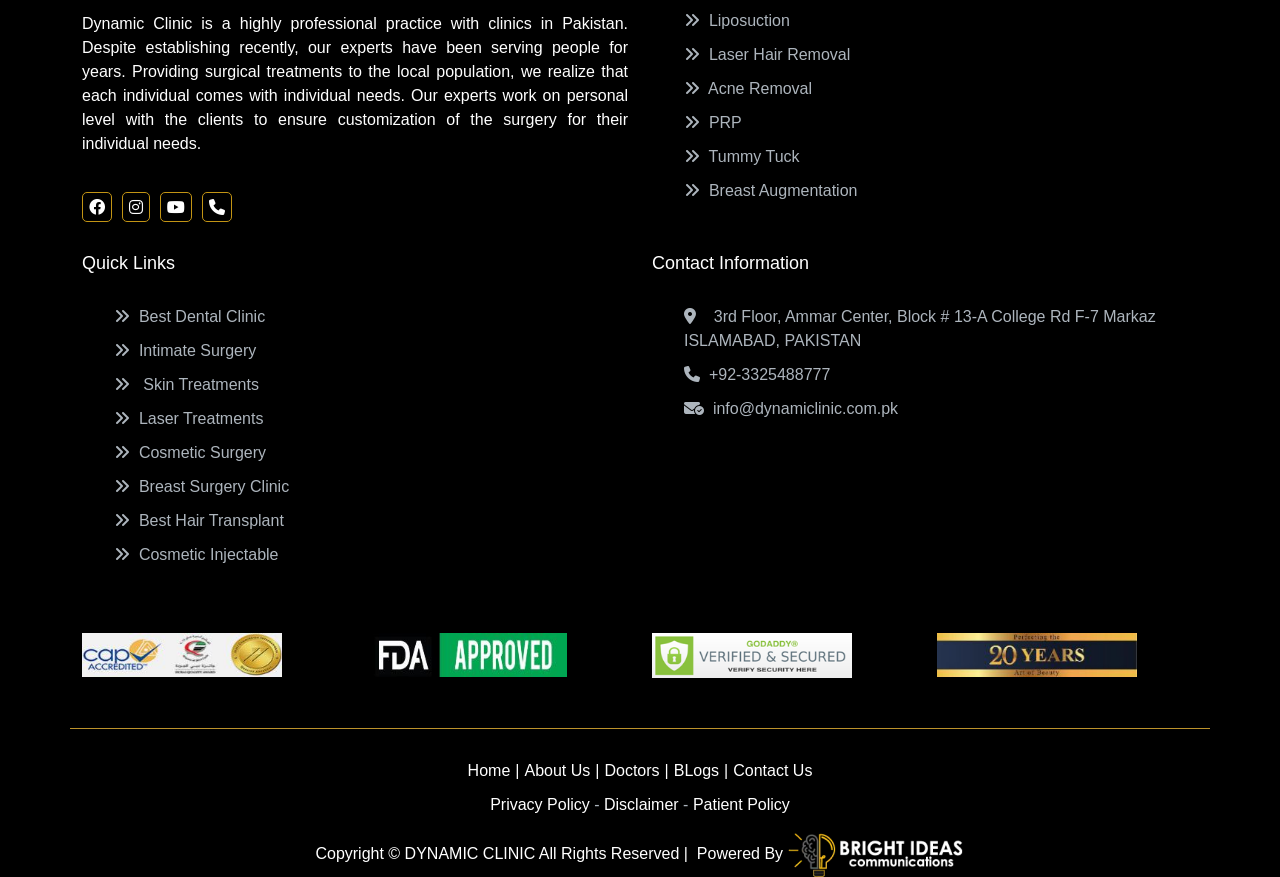Can you specify the bounding box coordinates for the region that should be clicked to fulfill this instruction: "Check Quick Links".

[0.064, 0.289, 0.491, 0.313]